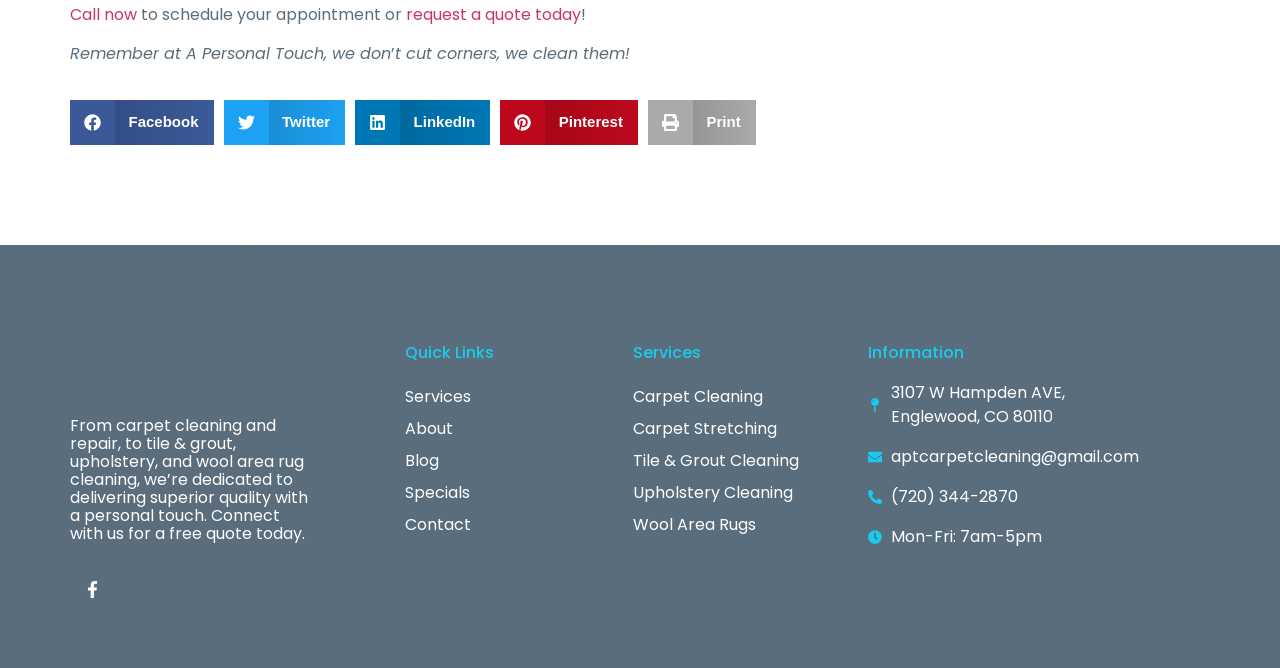Predict the bounding box of the UI element based on this description: "Search".

None